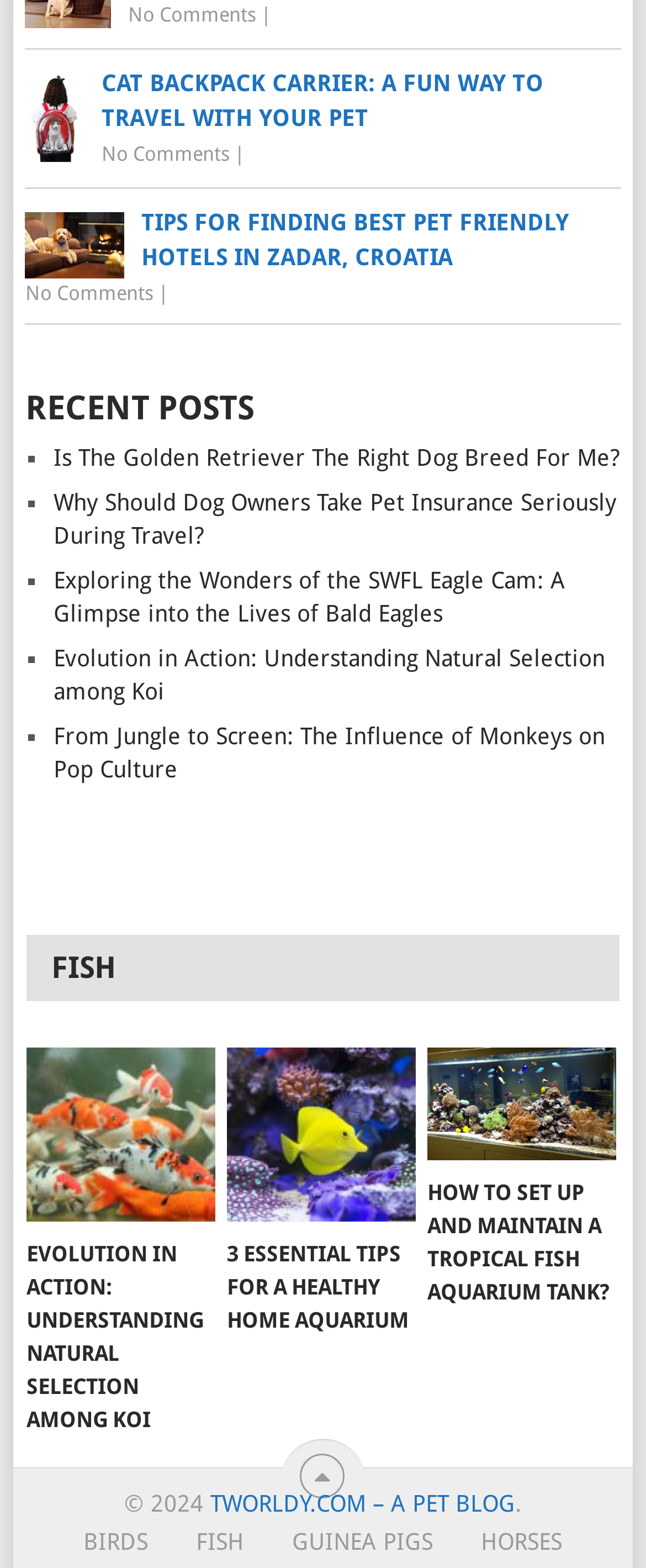What is the copyright year of the website?
Analyze the image and deliver a detailed answer to the question.

The copyright information at the bottom of the webpage indicates that the copyright year is 2024.